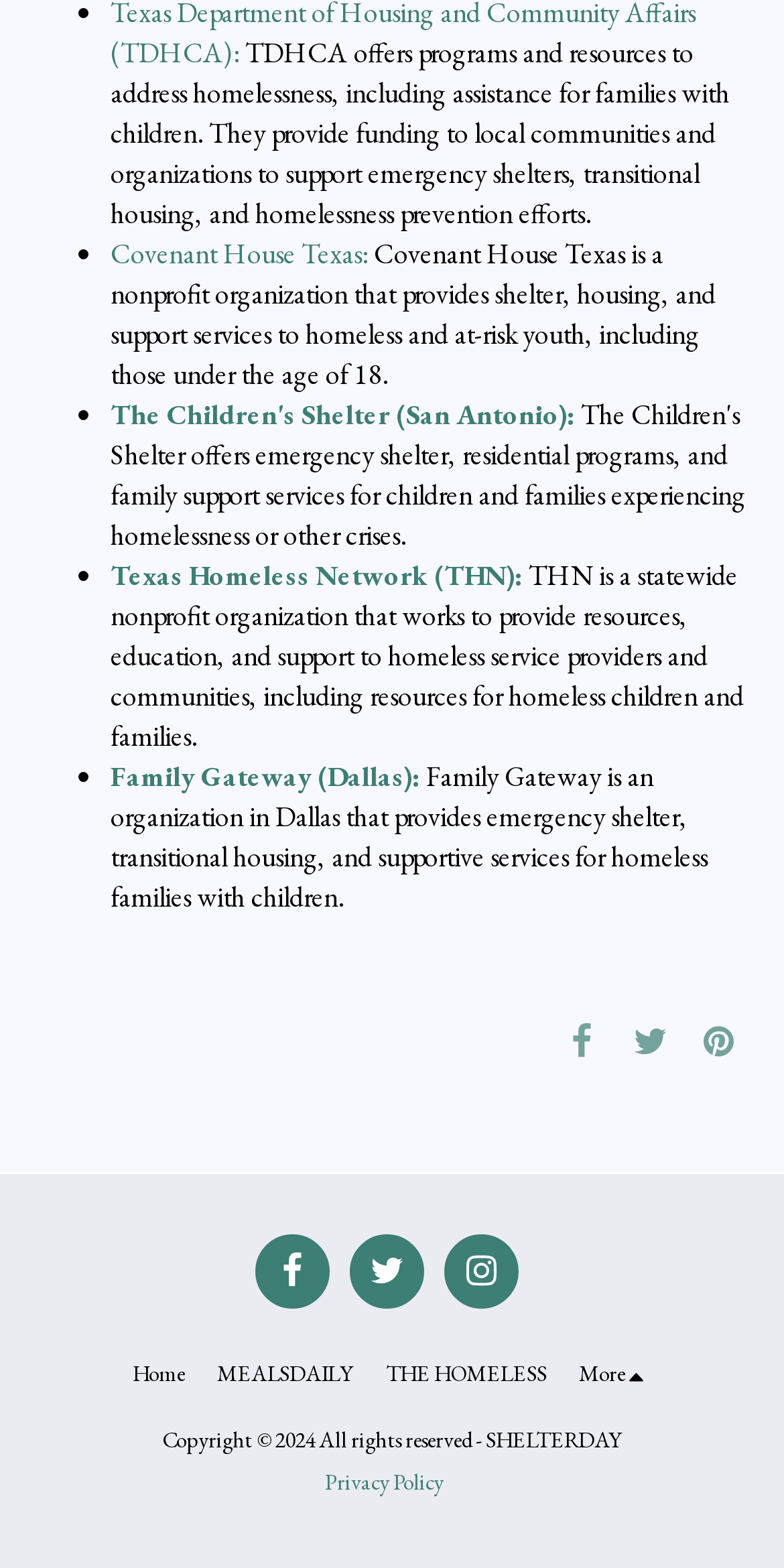Provide the bounding box coordinates for the UI element that is described by this text: "more". The coordinates should be in the form of four float numbers between 0 and 1: [left, top, right, bottom].

[0.738, 0.863, 0.831, 0.889]